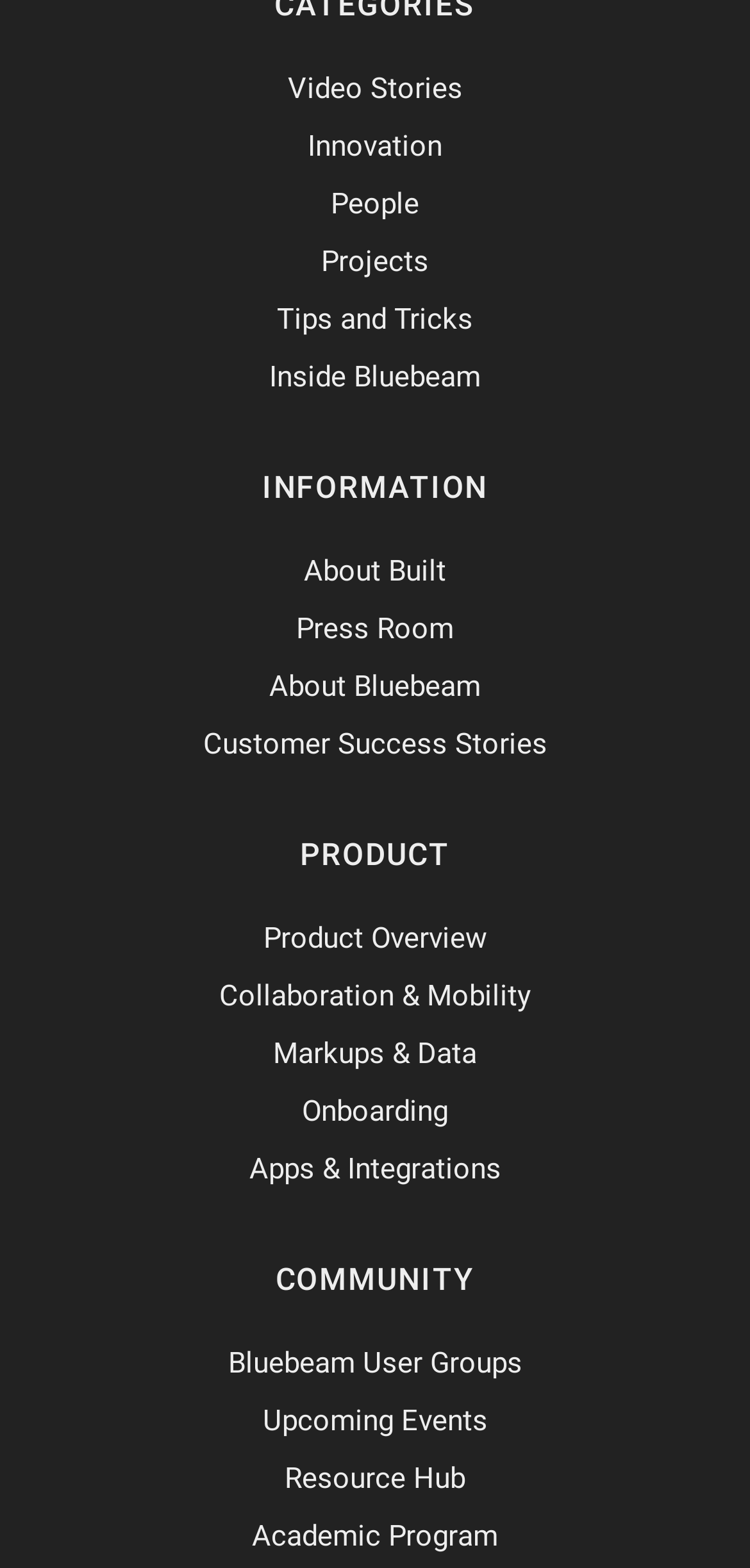Given the element description "Collaboration & Mobility", identify the bounding box of the corresponding UI element.

[0.292, 0.624, 0.708, 0.646]